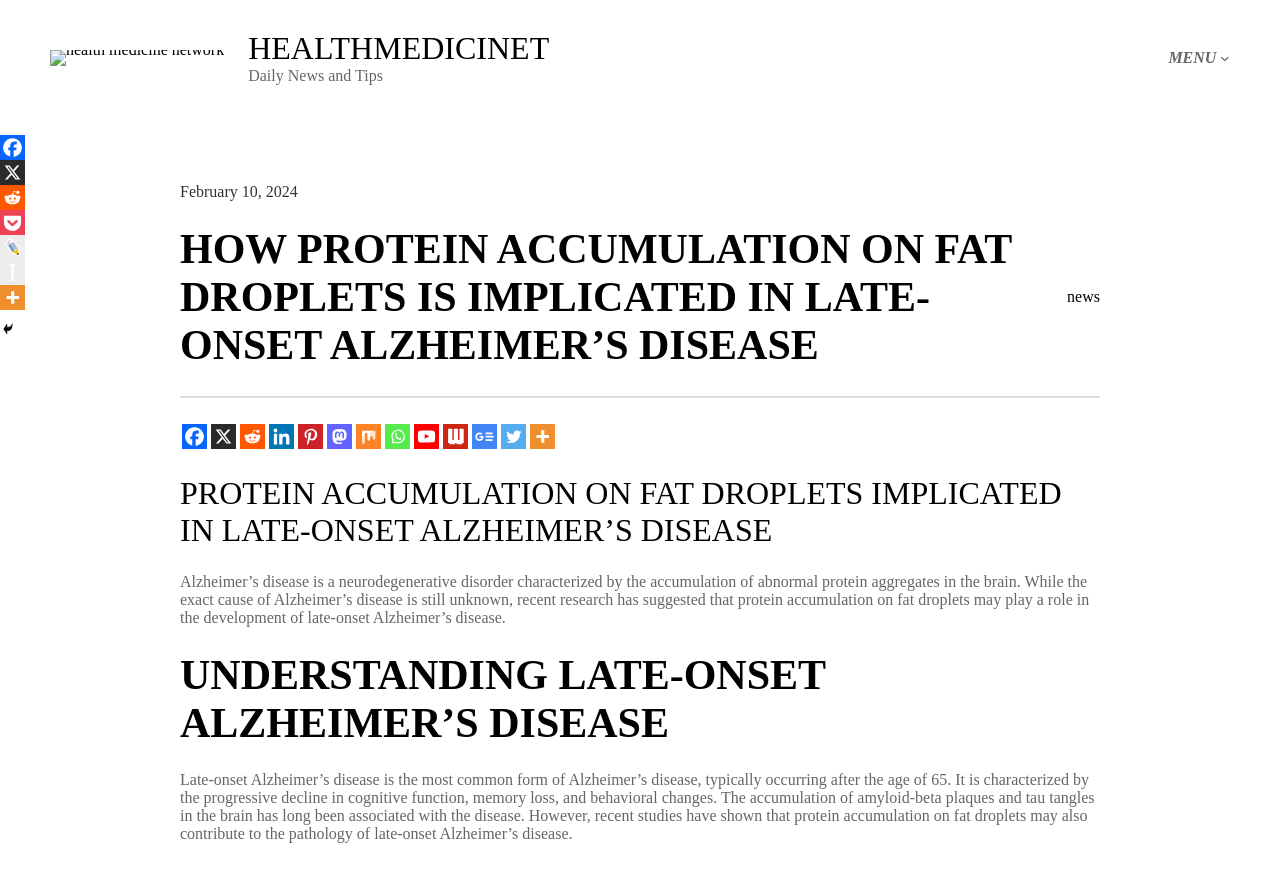Given the webpage screenshot, identify the bounding box of the UI element that matches this description: "Sirah".

None